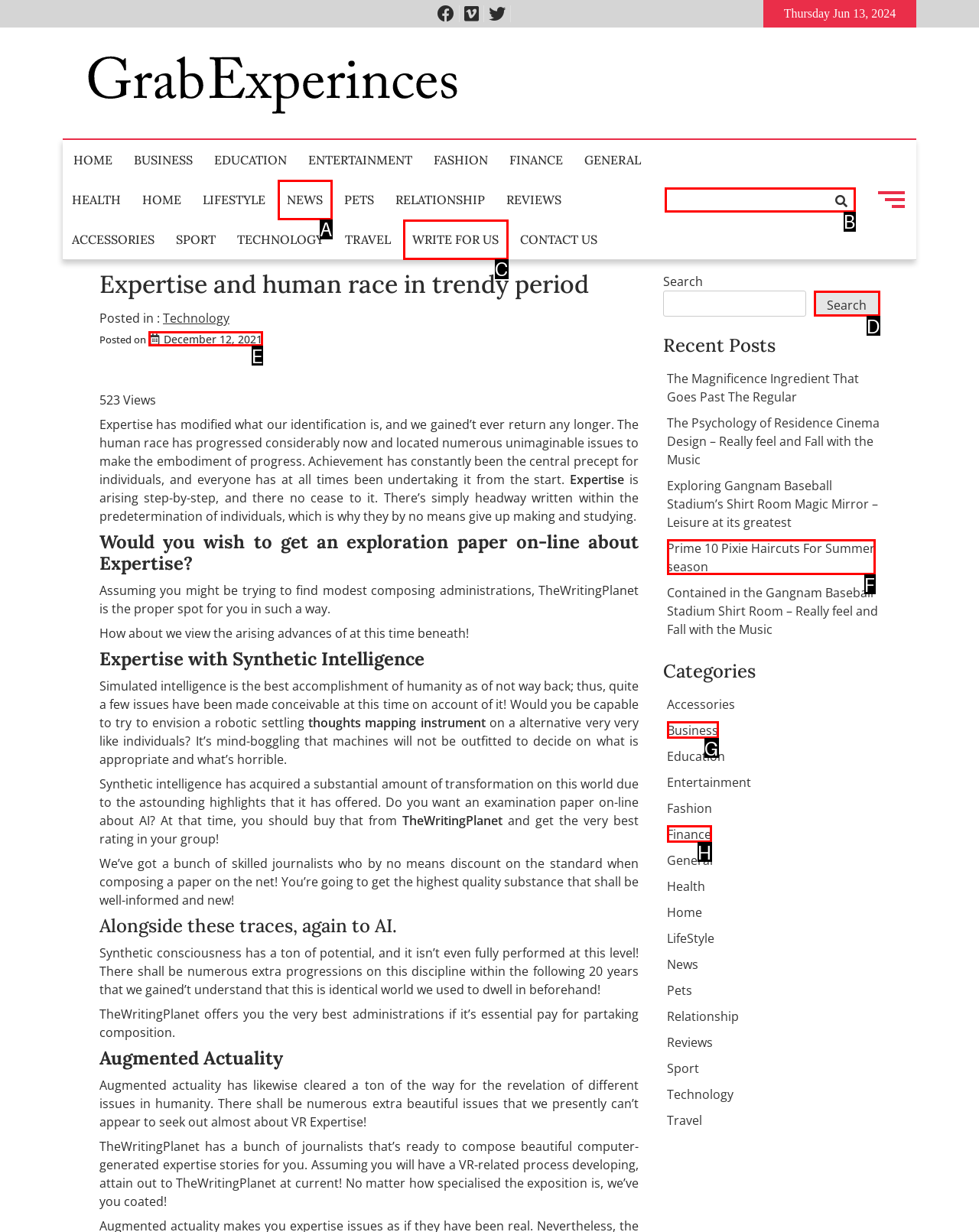Given the description: Write For Us
Identify the letter of the matching UI element from the options.

C